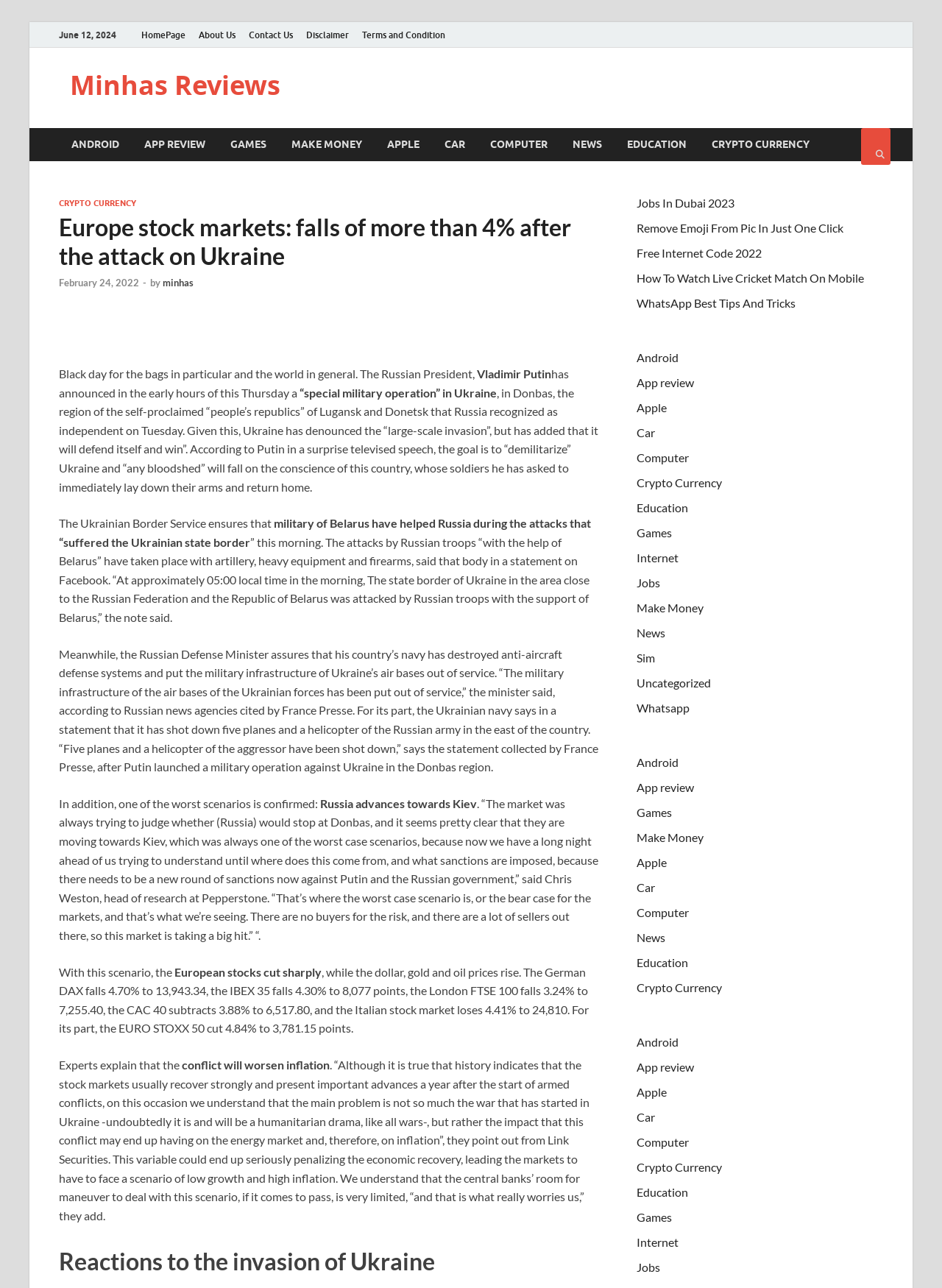What is the percentage fall of the German DAX mentioned in the article?
Using the screenshot, give a one-word or short phrase answer.

4.70%